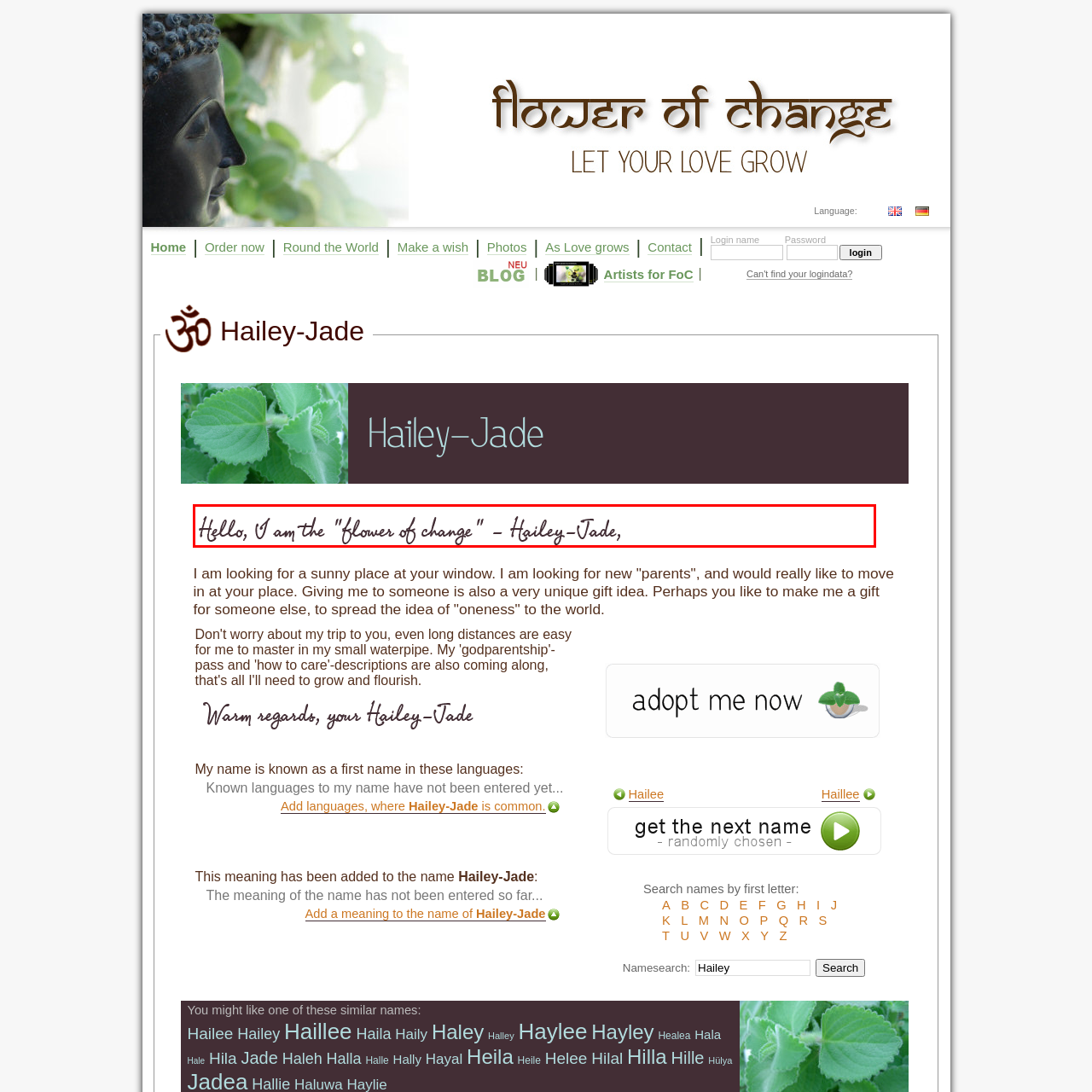Look closely at the image surrounded by the red box, What type of font is used in the text? Give your answer as a single word or phrase.

Handwritten font